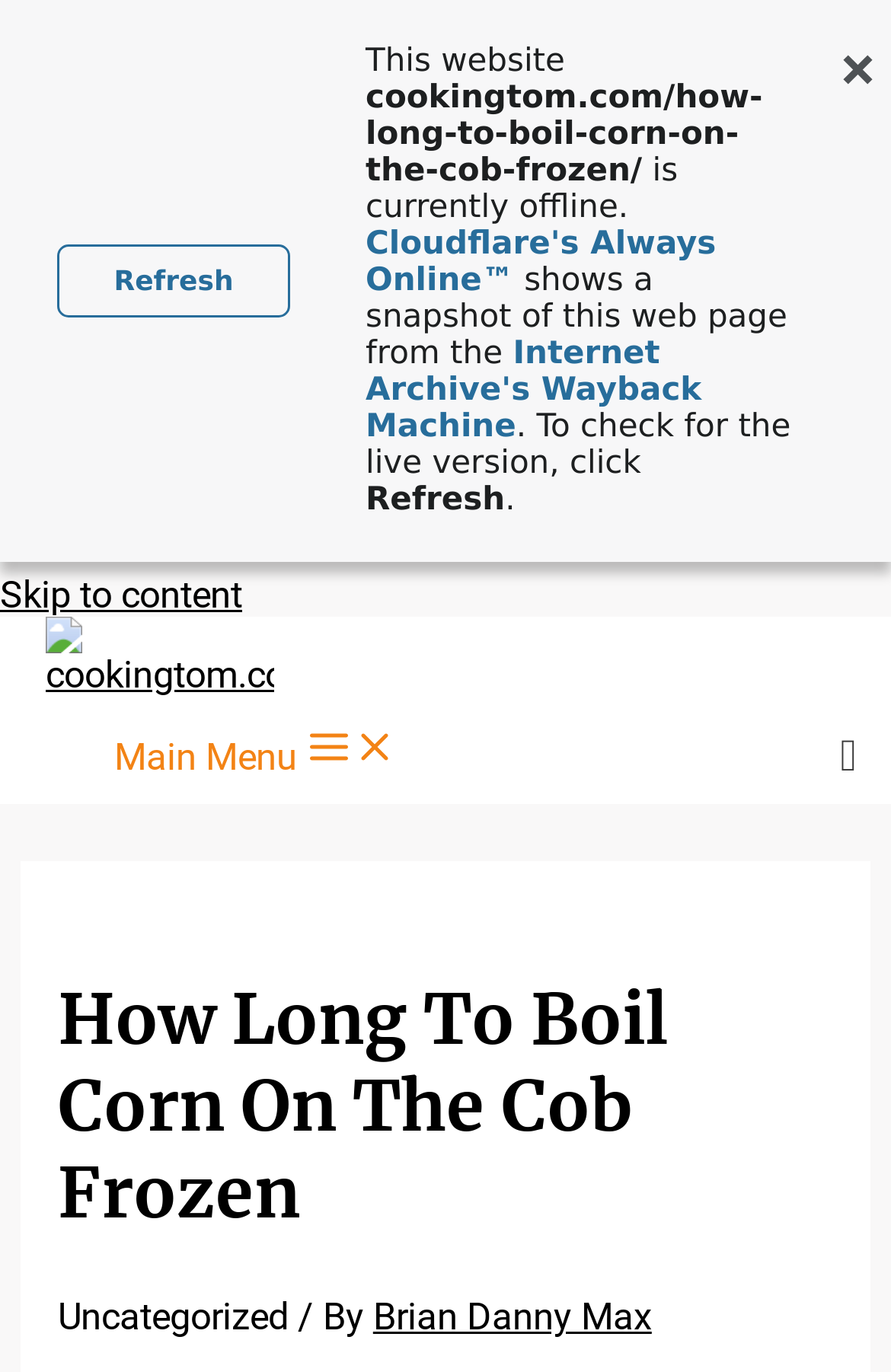Analyze the image and answer the question with as much detail as possible: 
What is the purpose of the 'Refresh' link?

I found the answer by reading the text surrounding the 'Refresh' link element, which suggests that clicking it will check for the live version of the website.